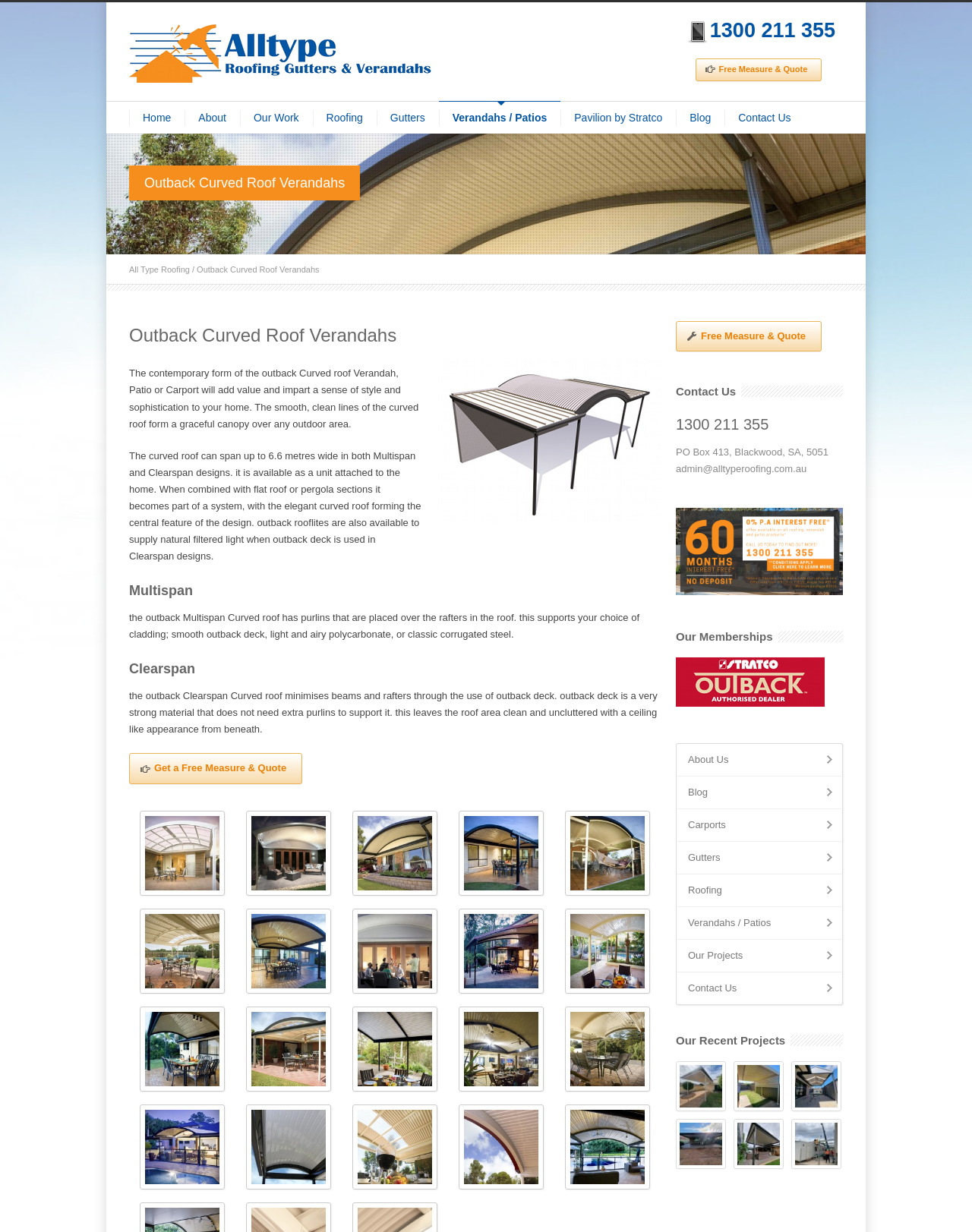What are the two design options for the curved roof?
Answer briefly with a single word or phrase based on the image.

Multispan and Clearspan